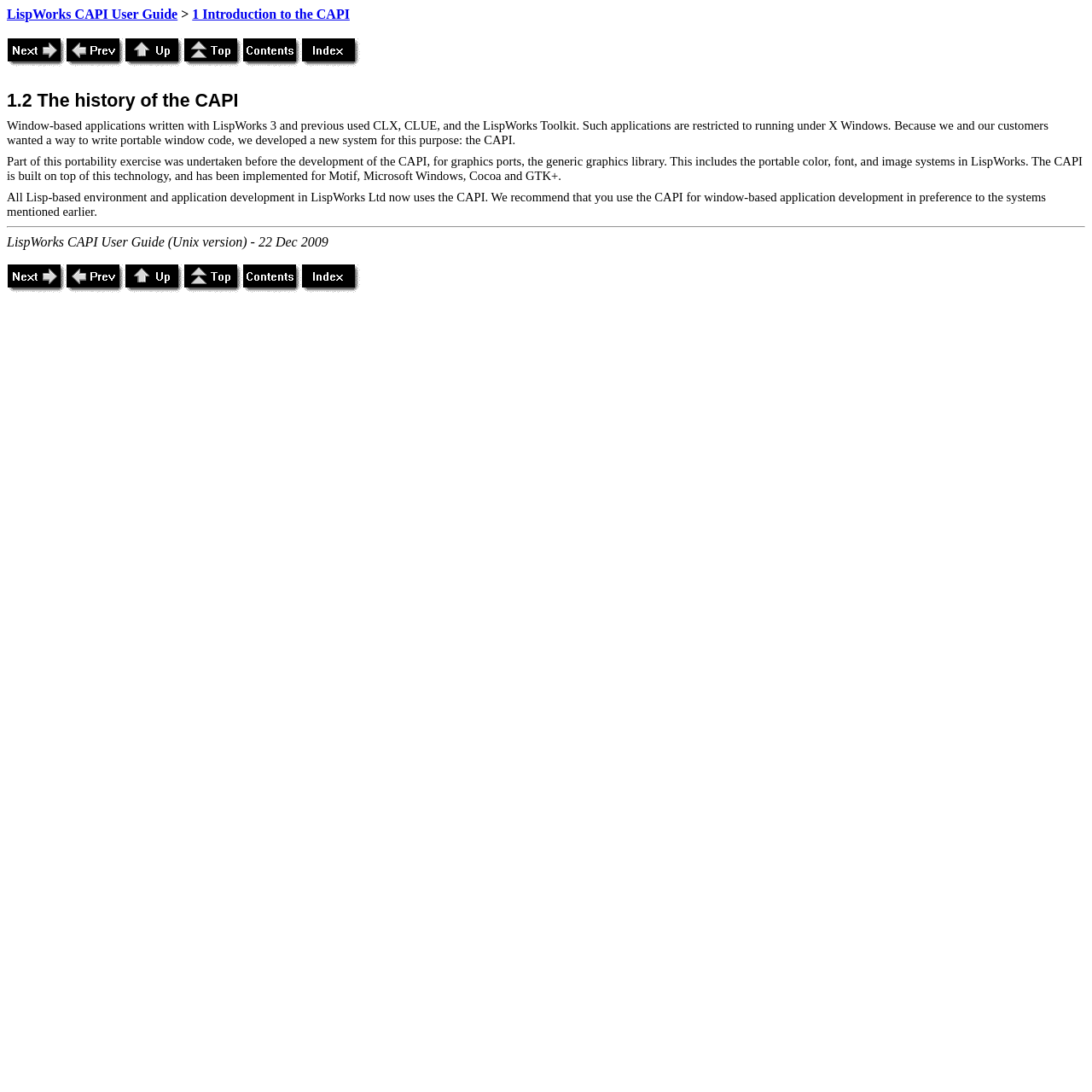What is the purpose of the CAPI?
Give a thorough and detailed response to the question.

The CAPI was developed to write portable window code, allowing applications to run on multiple platforms, including Motif, Microsoft Windows, Cocoa, and GTK+, instead of being restricted to X Windows.